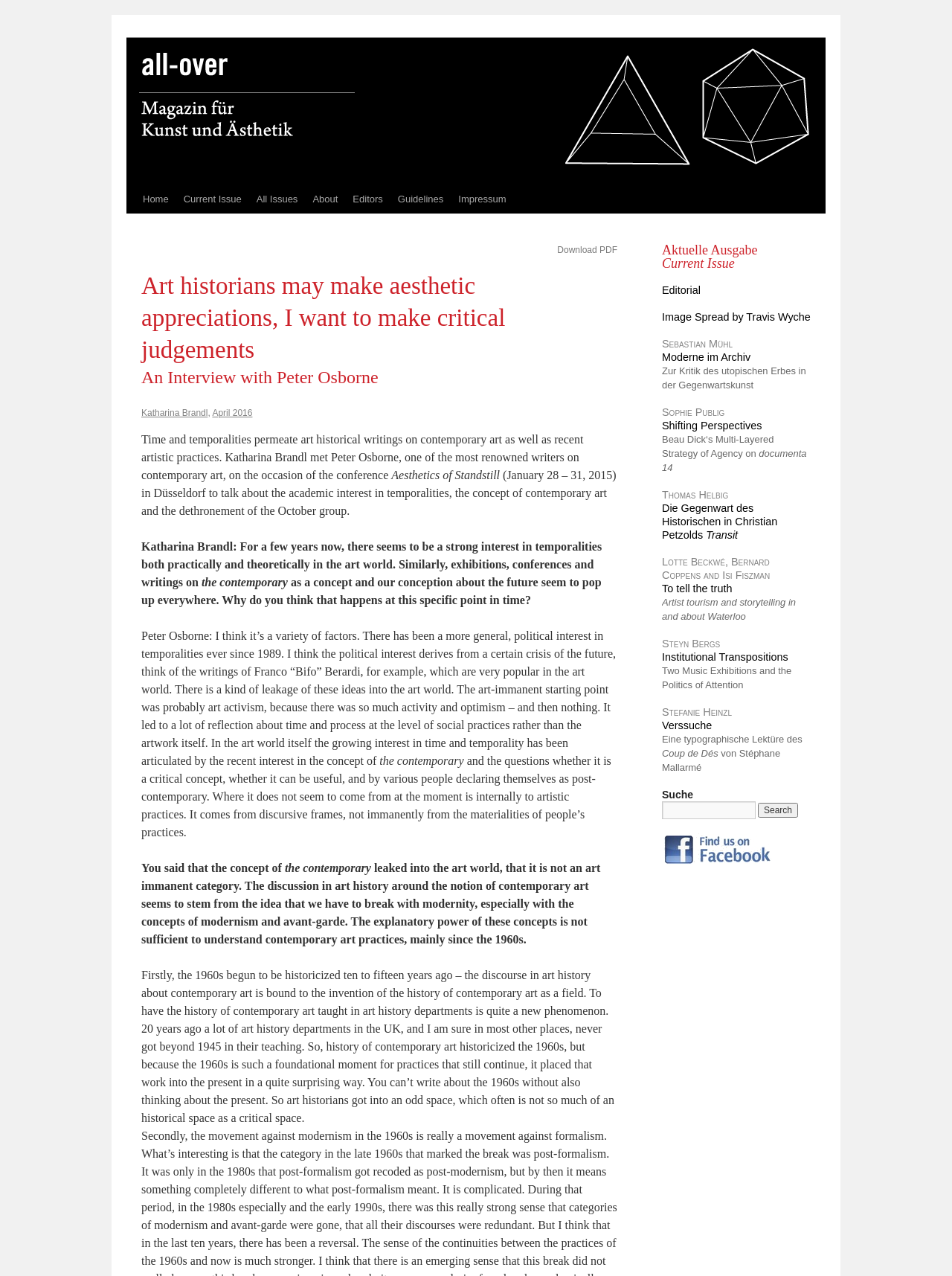Indicate the bounding box coordinates of the clickable region to achieve the following instruction: "Click on the 'Skip to content' link."

[0.133, 0.145, 0.148, 0.212]